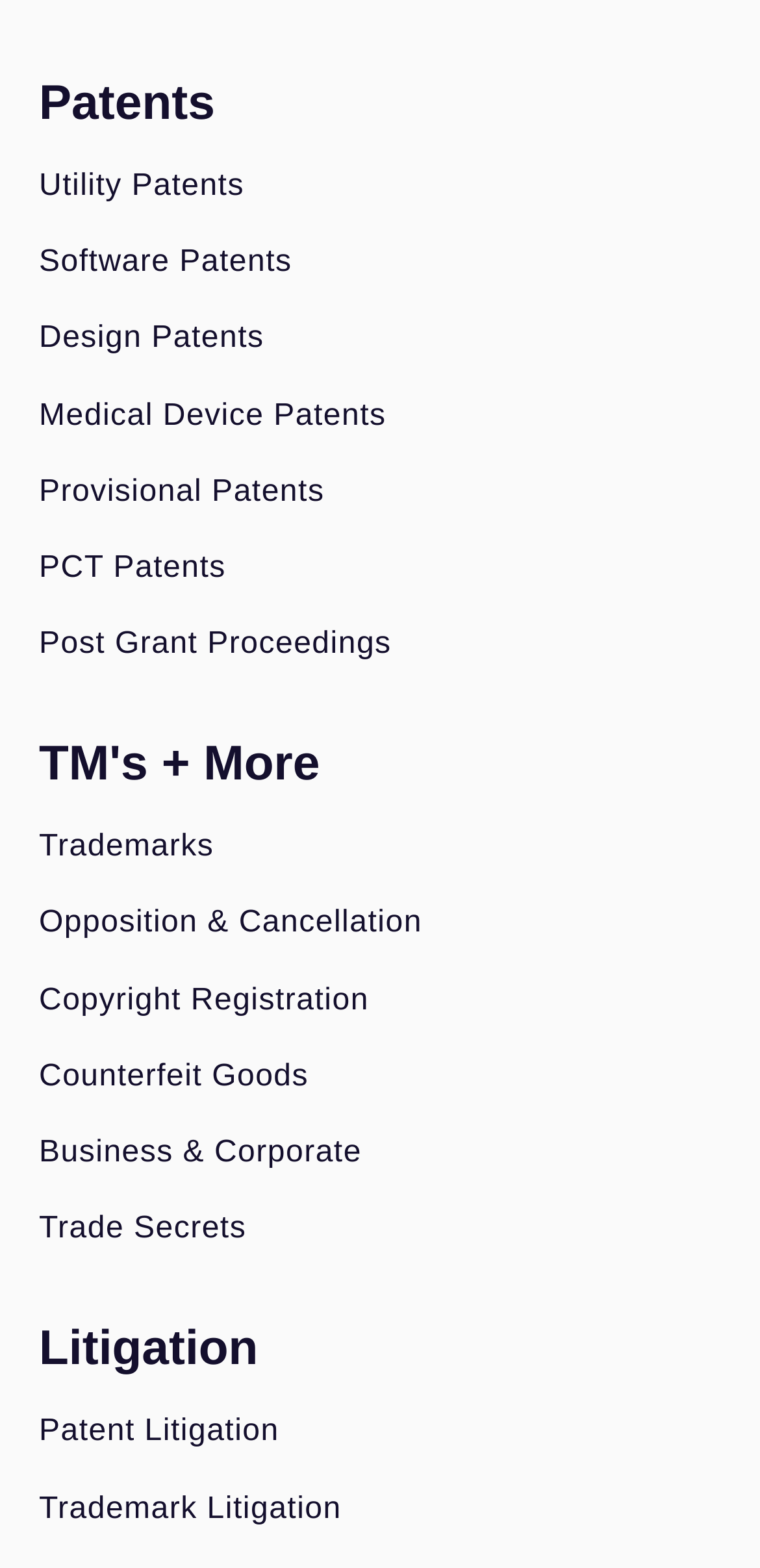Locate the bounding box coordinates of the element's region that should be clicked to carry out the following instruction: "Explore Trademarks". The coordinates need to be four float numbers between 0 and 1, i.e., [left, top, right, bottom].

[0.051, 0.529, 0.949, 0.552]